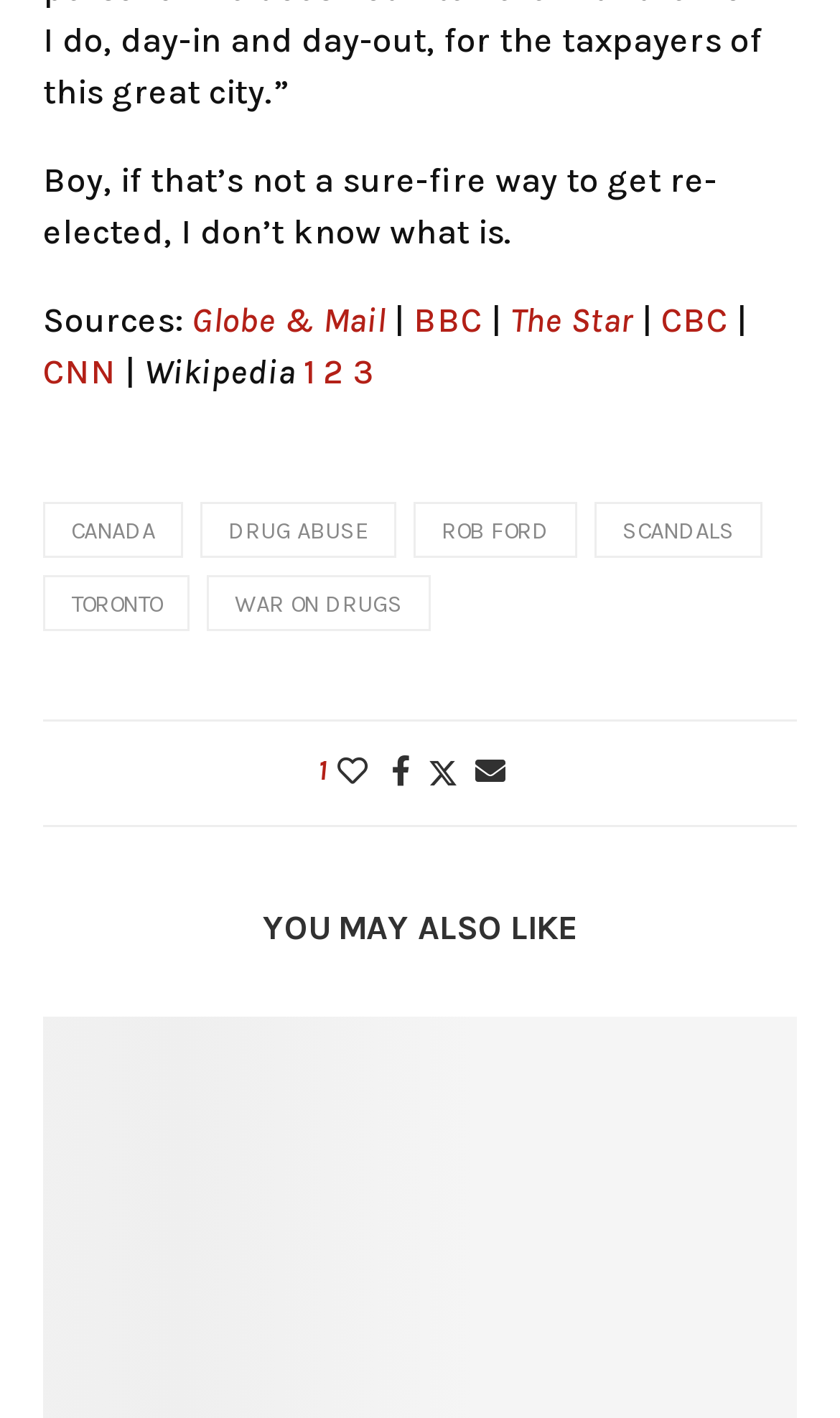Bounding box coordinates should be in the format (top-left x, top-left y, bottom-right x, bottom-right y) and all values should be floating point numbers between 0 and 1. Determine the bounding box coordinate for the UI element described as: drug abuse

[0.238, 0.353, 0.472, 0.393]